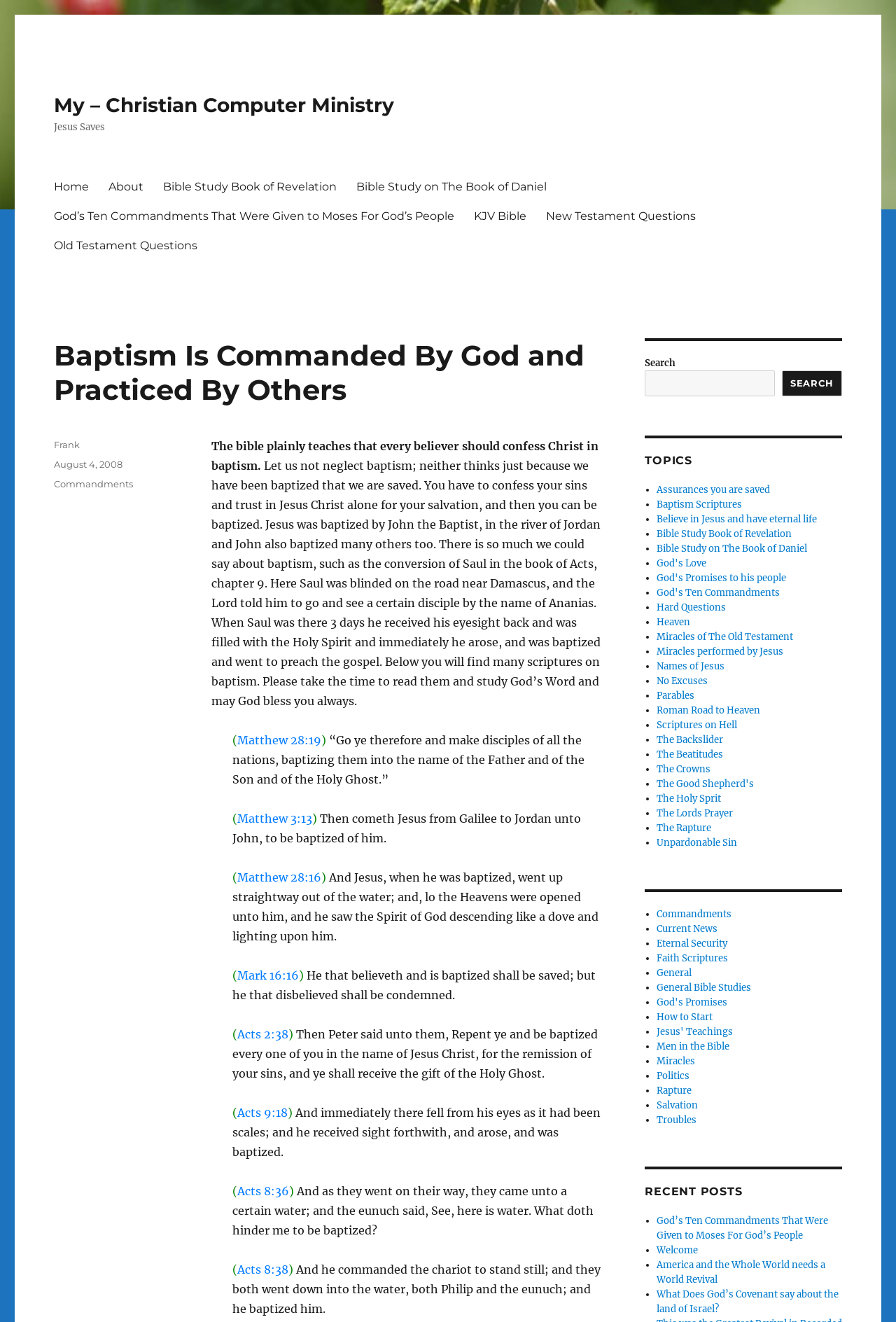What is the main topic of this webpage?
Provide an in-depth answer to the question, covering all aspects.

The main topic of this webpage is baptism, as indicated by the heading 'Baptism Is Commanded By God and Practiced By Others' and the various scriptures and discussions about baptism on the page.